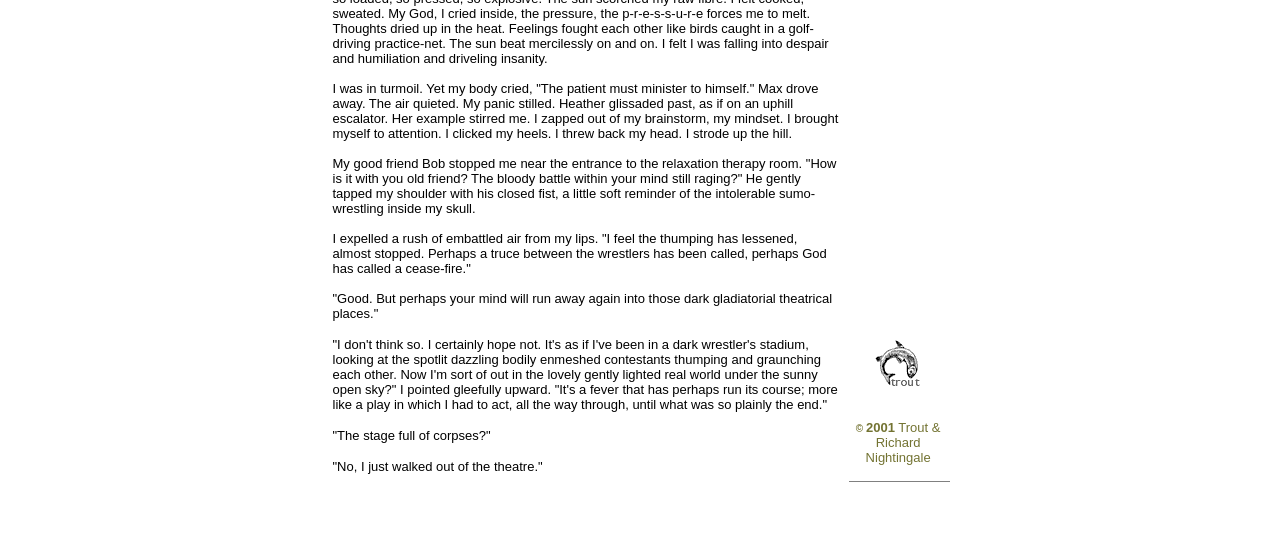Carefully examine the image and provide an in-depth answer to the question: What is the theme of the text?

After reading the text, I understand that it's about the author's inner turmoil and their struggle to overcome it, which suggests that the theme of the text is about mental struggle.